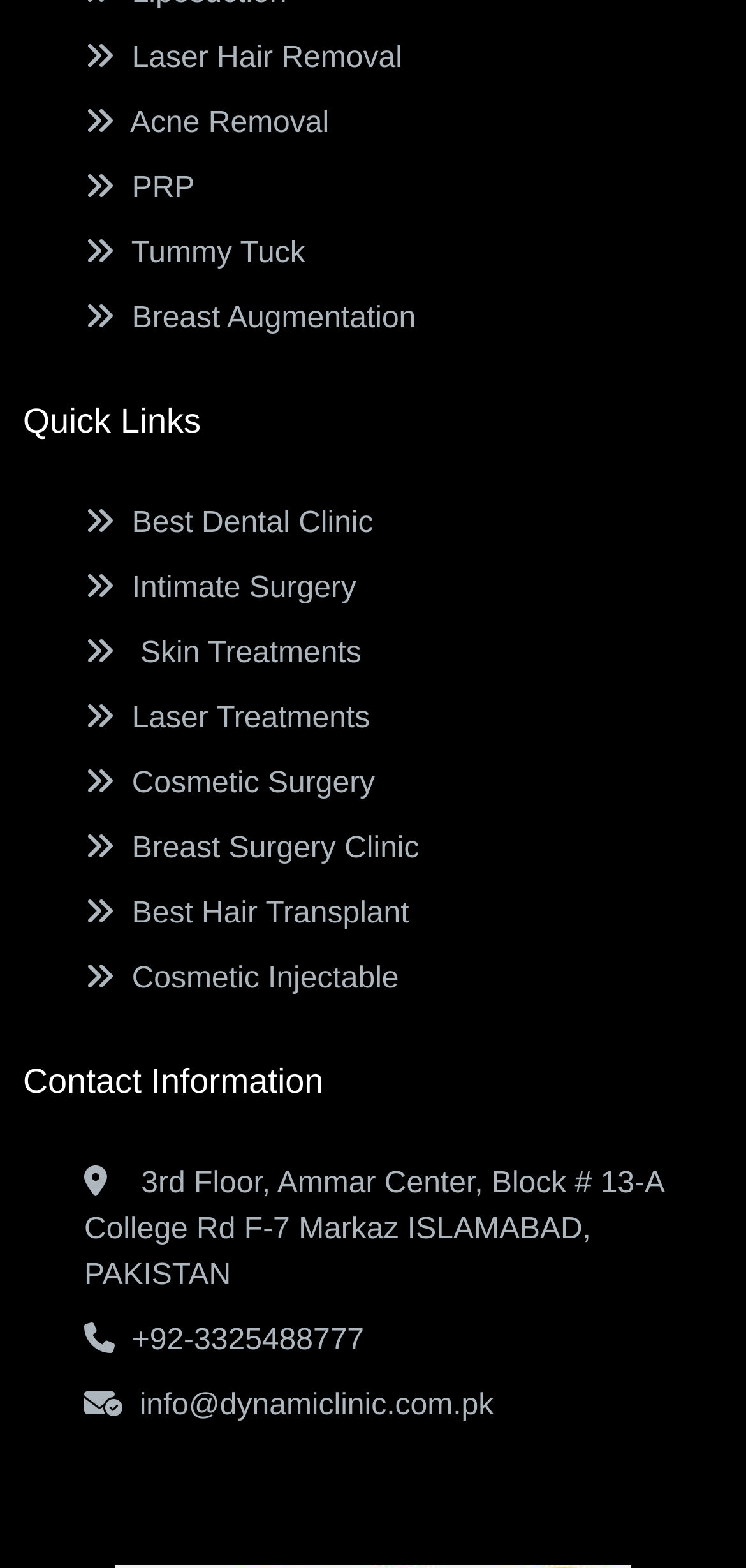Using the given element description, provide the bounding box coordinates (top-left x, top-left y, bottom-right x, bottom-right y) for the corresponding UI element in the screenshot: info@dynamiclinic.com.pk

[0.113, 0.886, 0.662, 0.906]